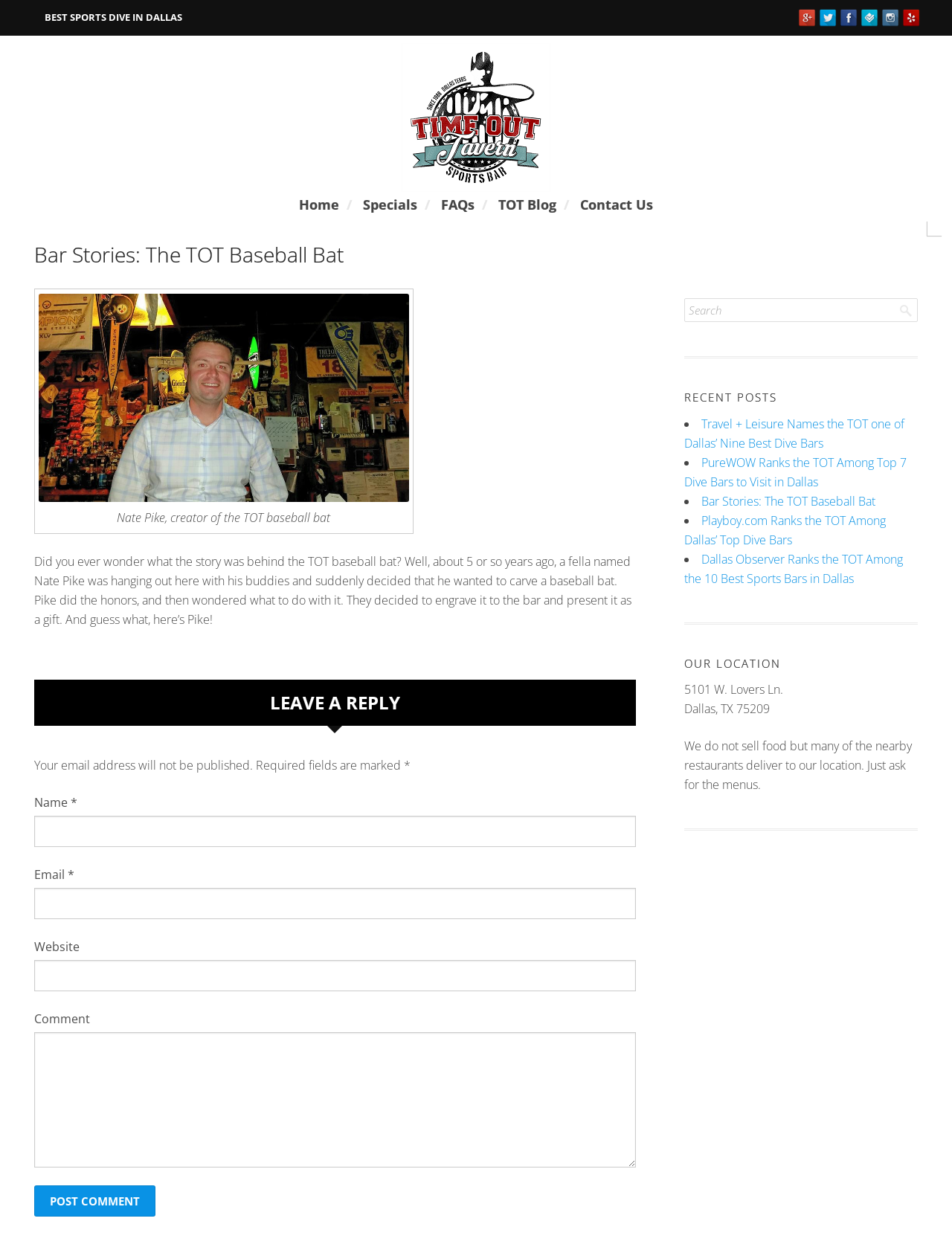Locate the bounding box coordinates of the element I should click to achieve the following instruction: "View the TOT Blog".

[0.524, 0.157, 0.606, 0.17]